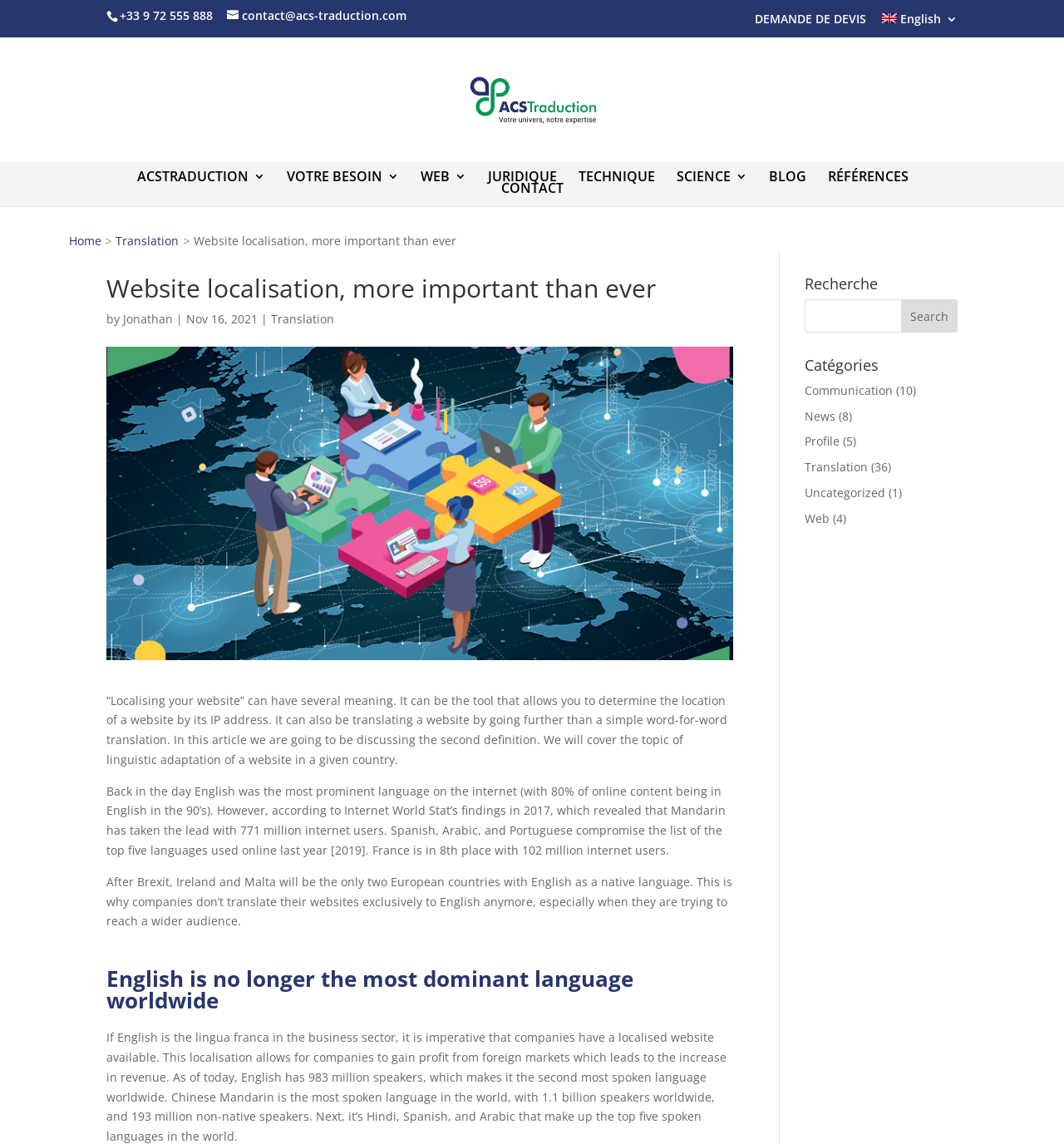Answer this question in one word or a short phrase: What is the author's name of the article?

Jonathan